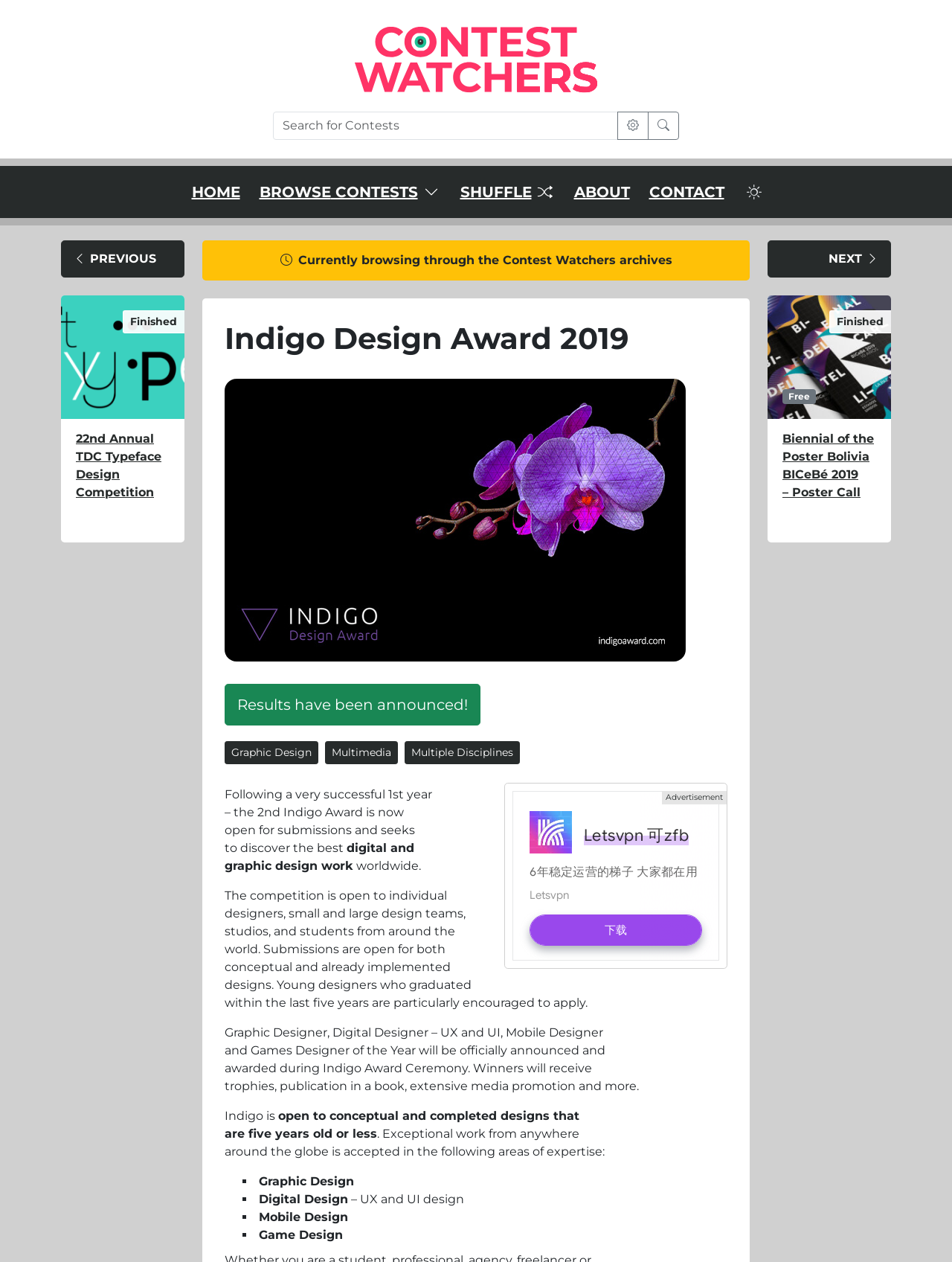What are the disciplines accepted in the contest?
Analyze the image and deliver a detailed answer to the question.

I found the answer by looking at the list of disciplines mentioned in the text, which includes Graphic Design, Digital Design, Mobile Design, and Game Design. These disciplines are accepted in the contest.